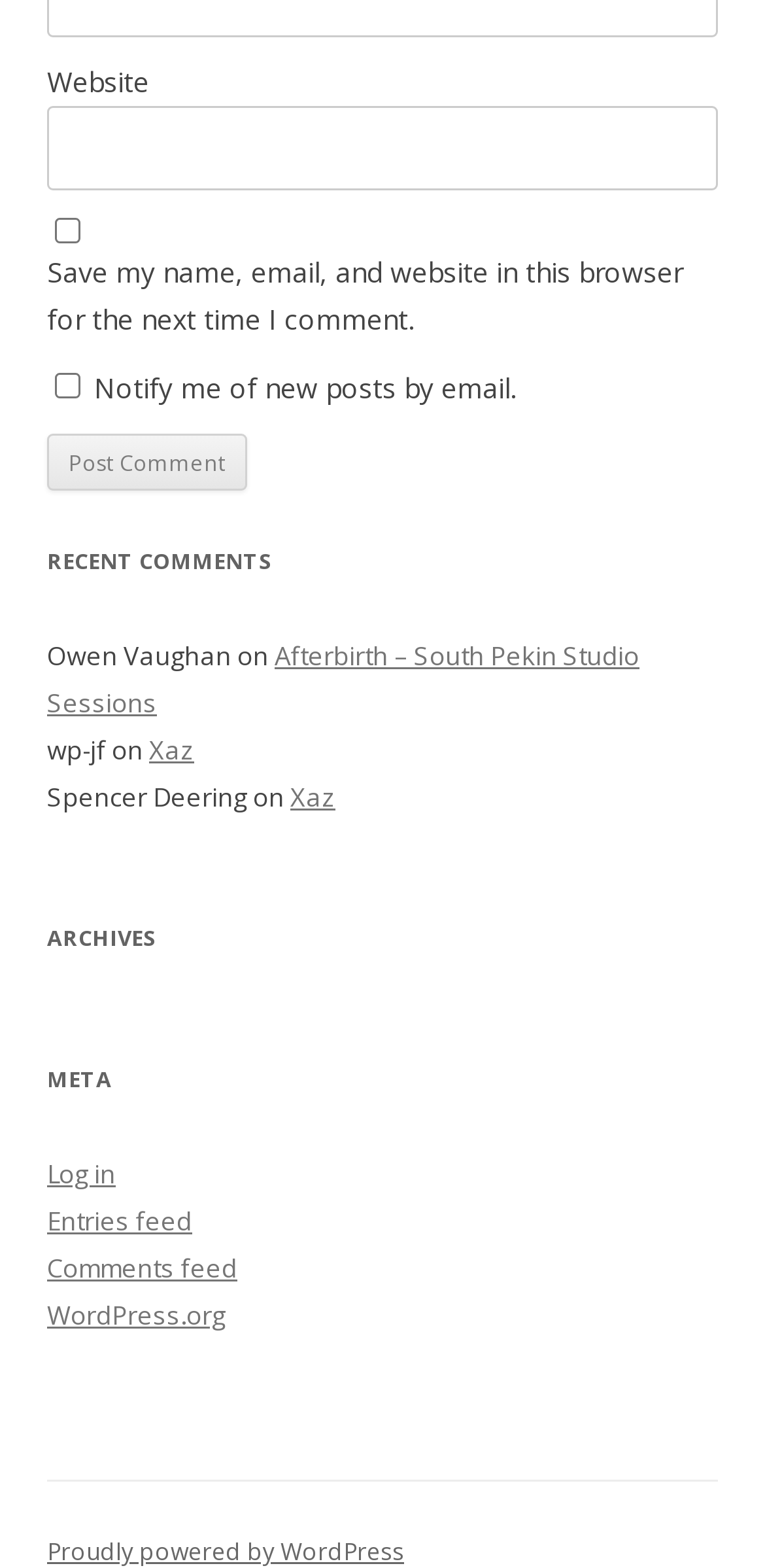How many links are there in the ARCHIVES section?
Please provide a comprehensive answer based on the details in the screenshot.

I examined the ARCHIVES section and did not find any links. It only contains the heading 'ARCHIVES'.